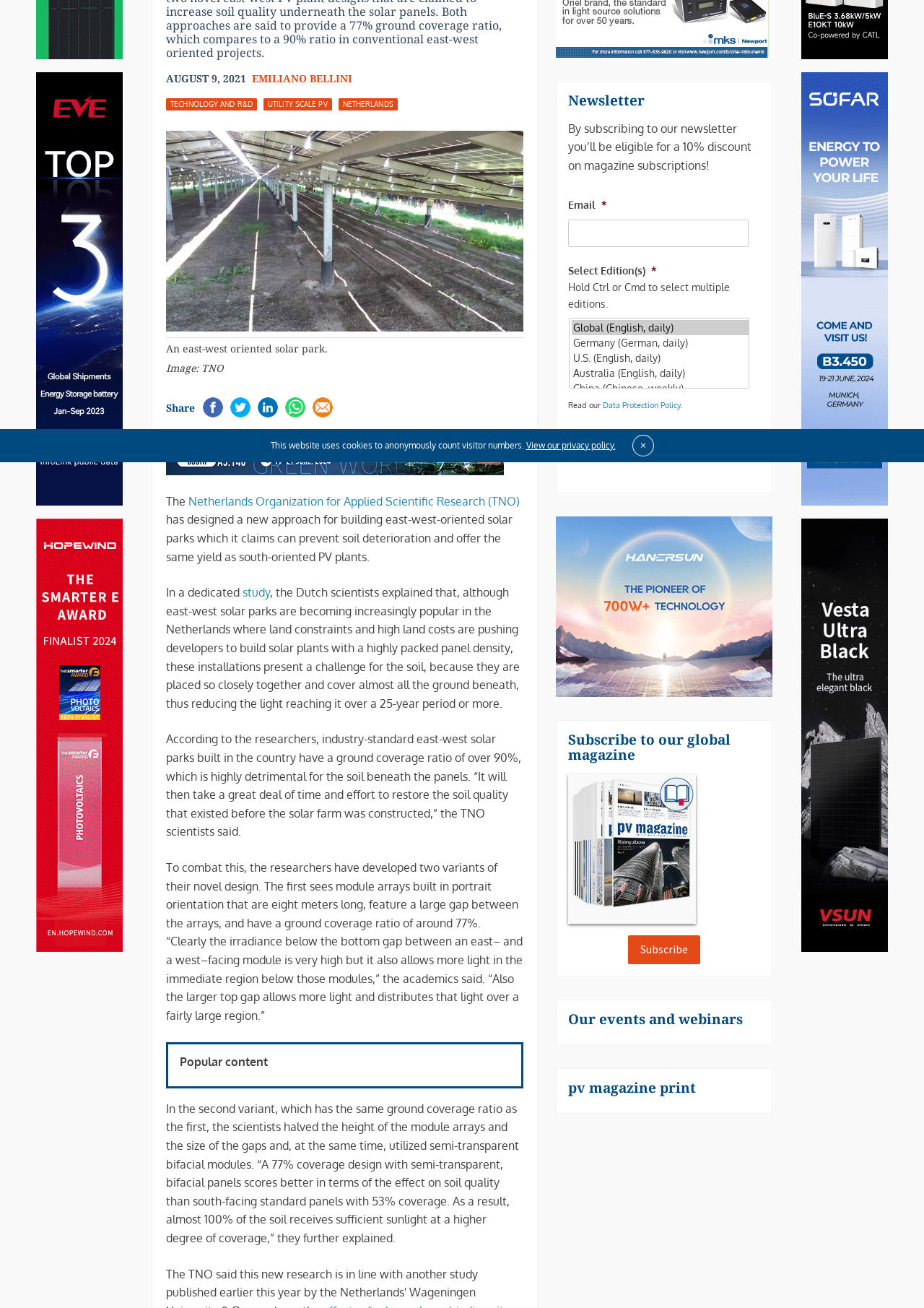Given the element description, predict the bounding box coordinates in the format (top-left x, top-left y, bottom-right x, bottom-right y). Make sure all values are between 0 and 1. Here is the element description: study

[0.263, 0.447, 0.292, 0.458]